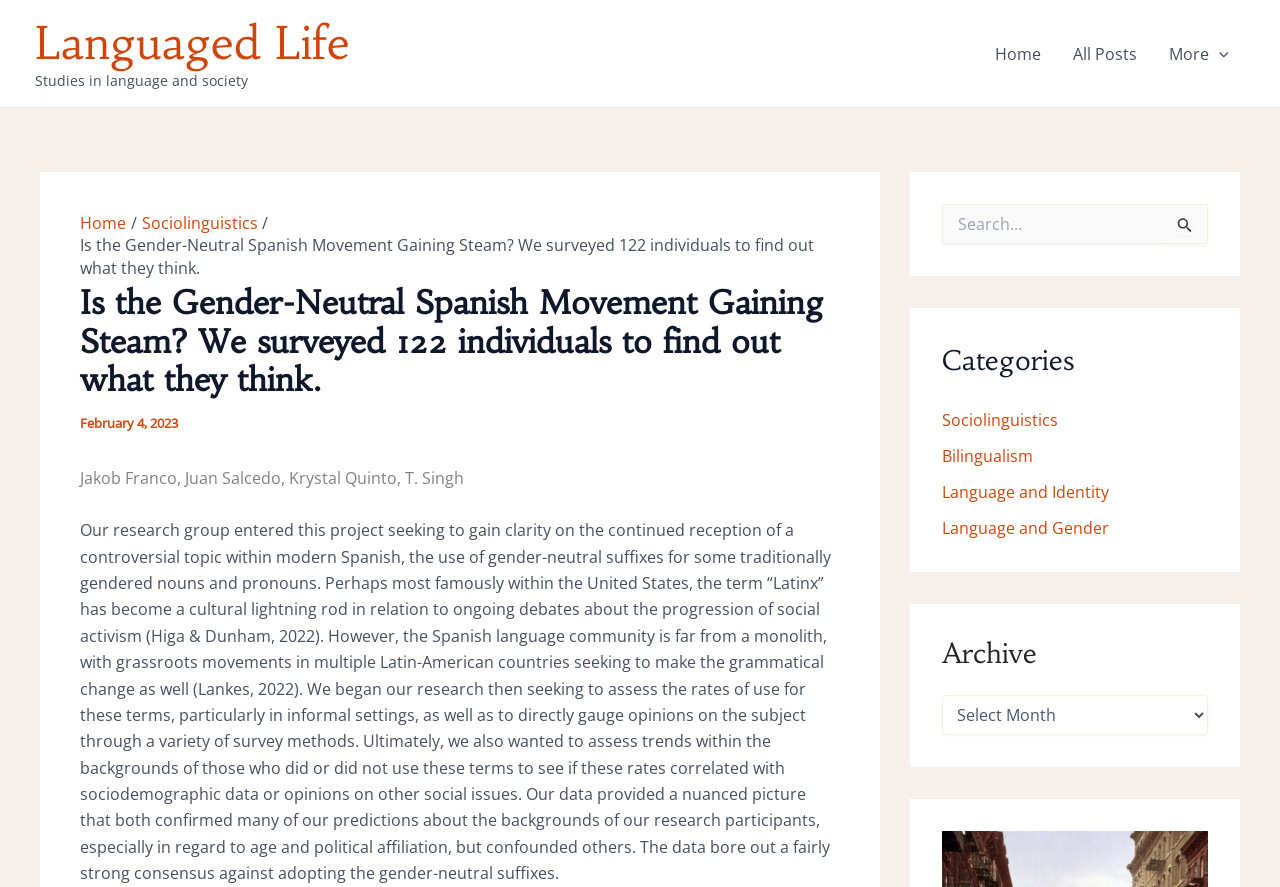For the given element description Language and Gender, determine the bounding box coordinates of the UI element. The coordinates should follow the format (top-left x, top-left y, bottom-right x, bottom-right y) and be within the range of 0 to 1.

[0.736, 0.583, 0.866, 0.608]